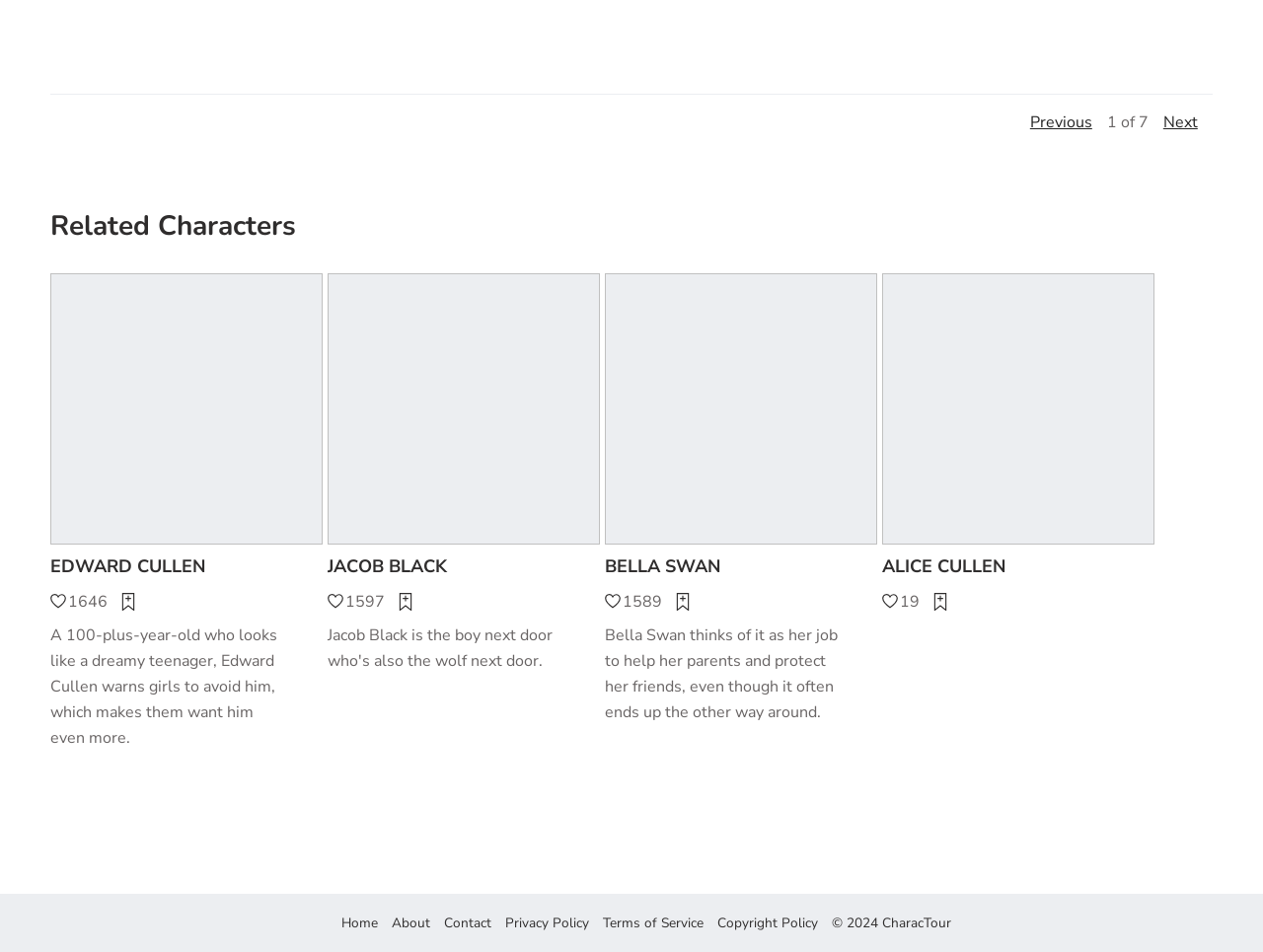Please provide the bounding box coordinates for the UI element as described: "Terms of Service". The coordinates must be four floats between 0 and 1, represented as [left, top, right, bottom].

[0.477, 0.96, 0.557, 0.98]